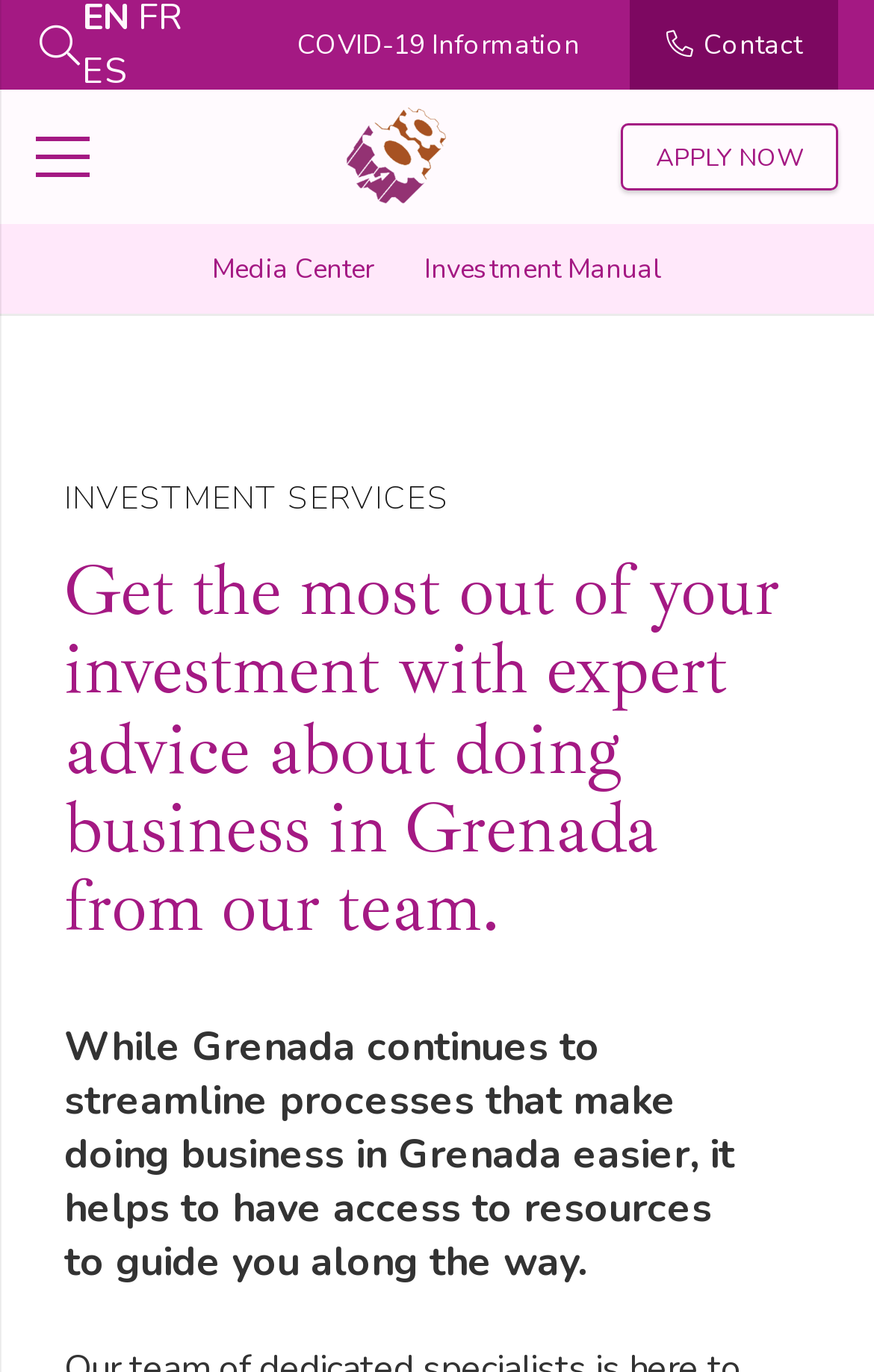Find and indicate the bounding box coordinates of the region you should select to follow the given instruction: "Visit the Media Center".

[0.243, 0.183, 0.428, 0.209]